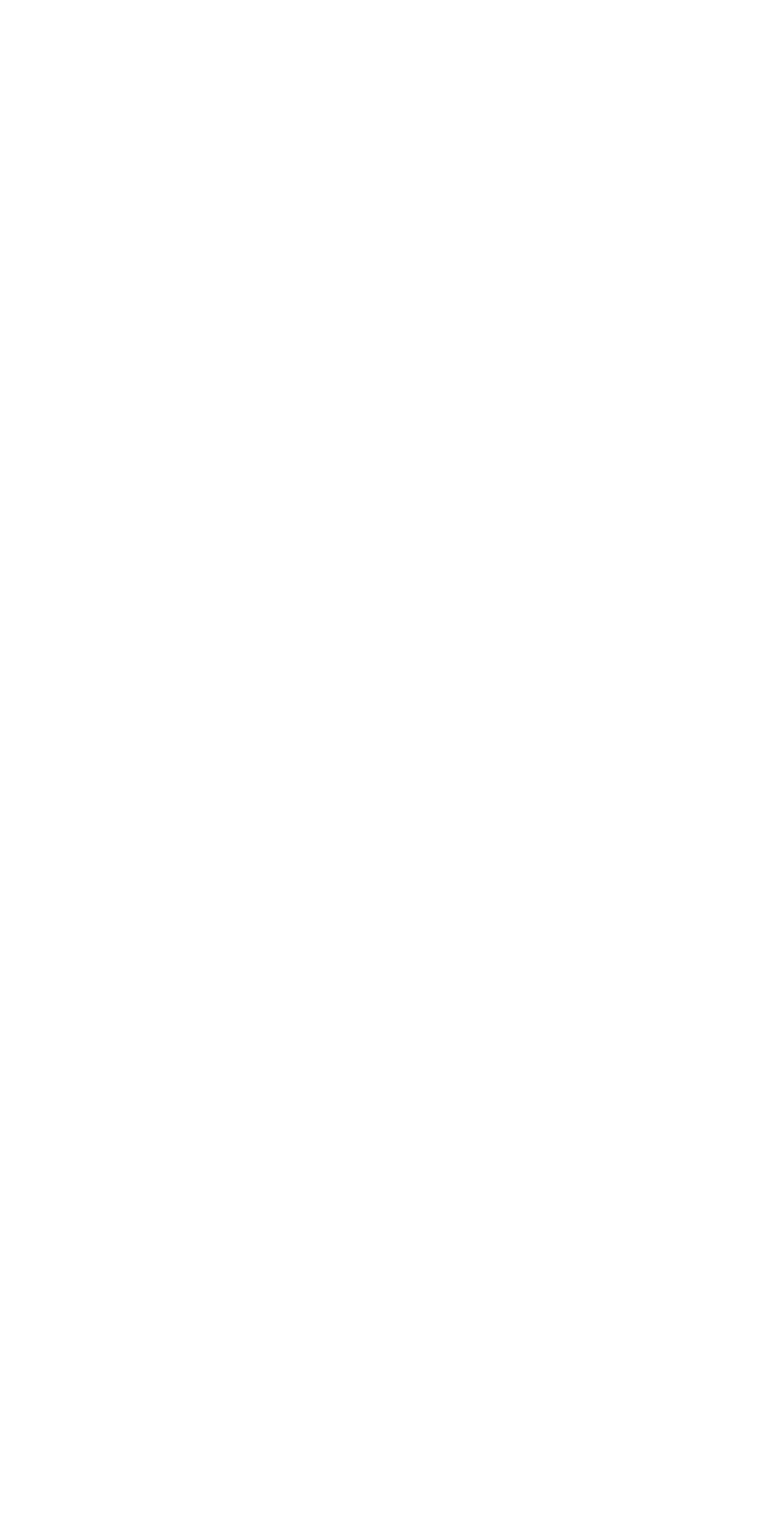Bounding box coordinates are to be given in the format (top-left x, top-left y, bottom-right x, bottom-right y). All values must be floating point numbers between 0 and 1. Provide the bounding box coordinate for the UI element described as: Rialto

[0.231, 0.649, 0.351, 0.673]